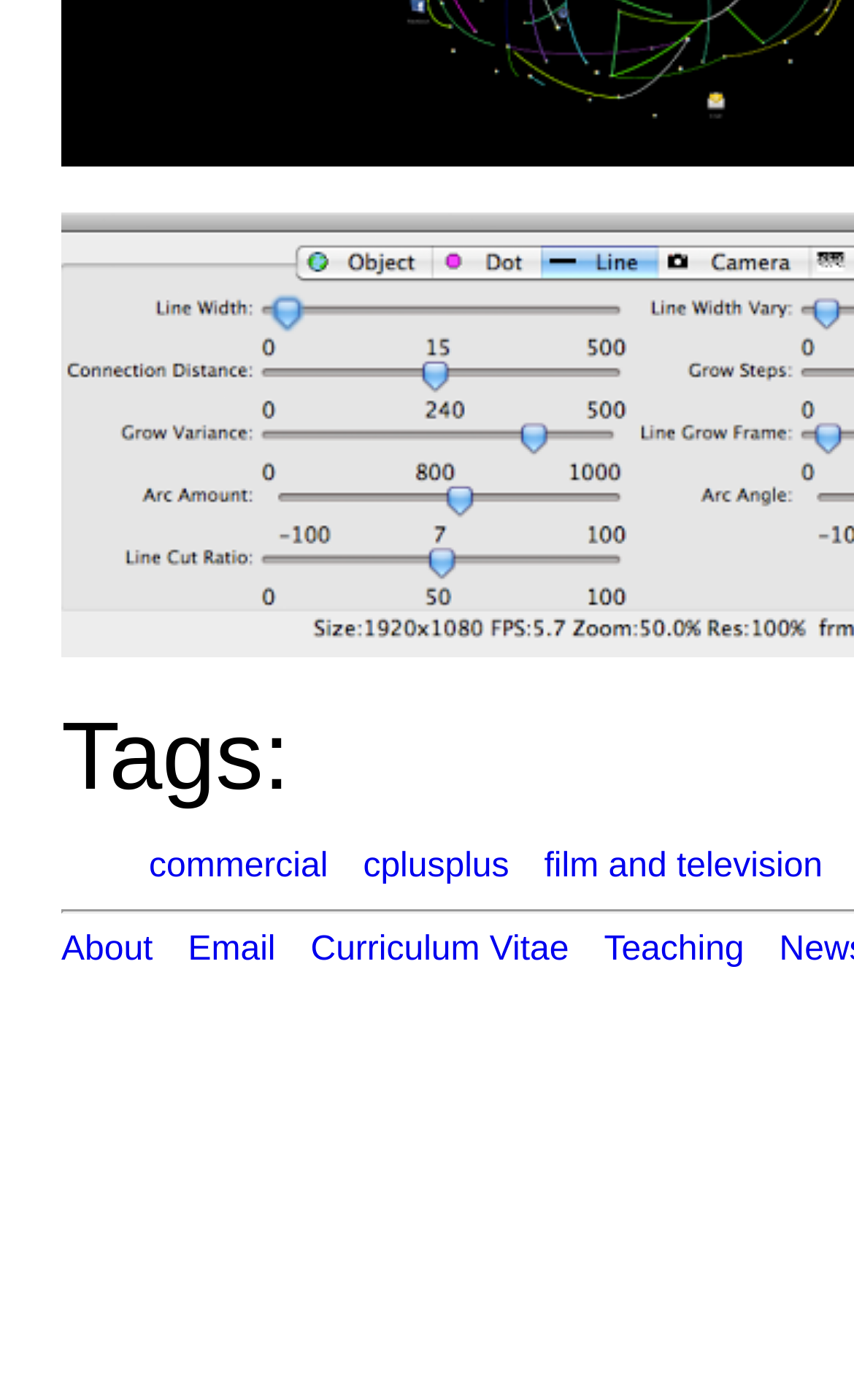From the image, can you give a detailed response to the question below:
How many links are on the webpage?

I counted the number of links on the webpage, including those under 'Tags:' and the others, which are 'About', 'Email', 'Curriculum Vitae', and 'Teaching', so there are 6 links in total.